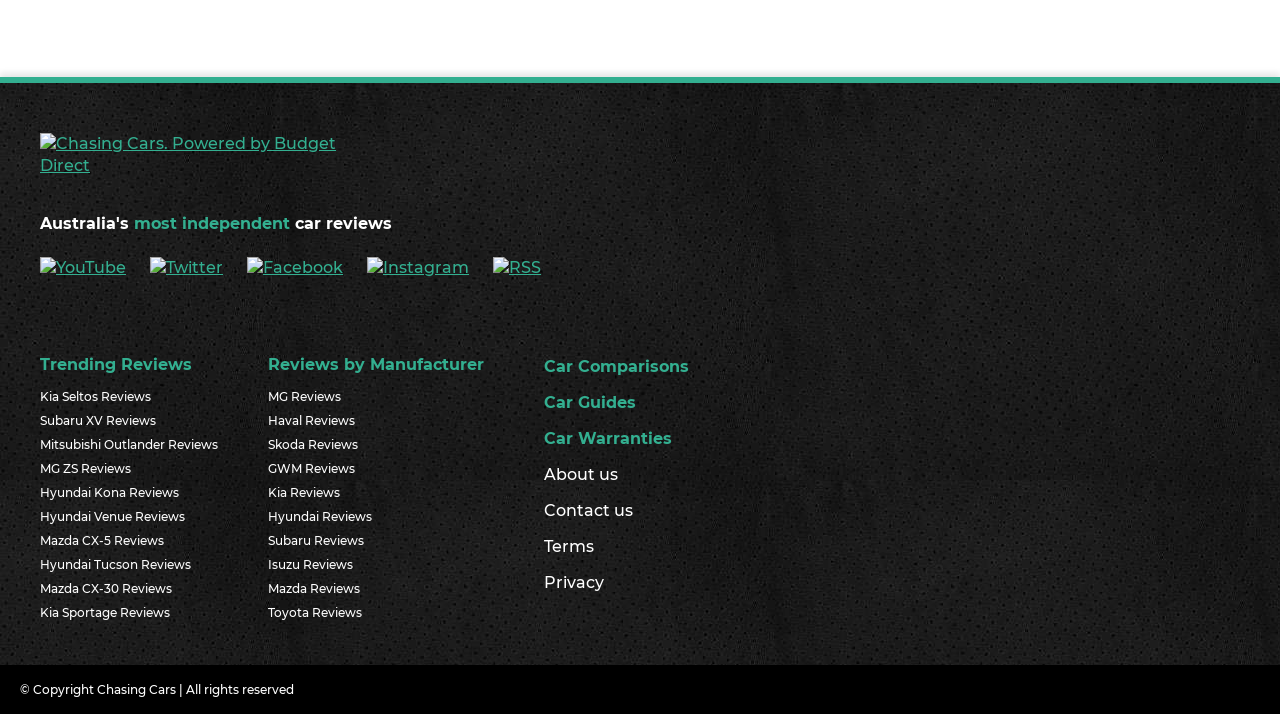Specify the bounding box coordinates for the region that must be clicked to perform the given instruction: "Explore car comparisons".

[0.425, 0.489, 0.538, 0.539]